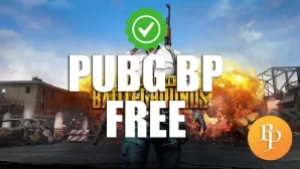Explain the image thoroughly, mentioning every notable detail.

The image features a dynamic scene from the popular battle royale game, PUBG (PlayerUnknown’s Battlegrounds). Central to the image is a character holding a weapon, set against a backdrop of explosive action, capturing the immersive and intense atmosphere of gameplay. The text overlay prominently states "PUBG BP FREE," indicating a promotional message related to in-game currency (Battle Points, or BP) that players can acquire without cost. A green checkmark above the character suggests confirmation or approval of this offer, enhancing its appeal to users. The design emphasizes excitement and accessibility, drawing attention to opportunities in the gaming experience.